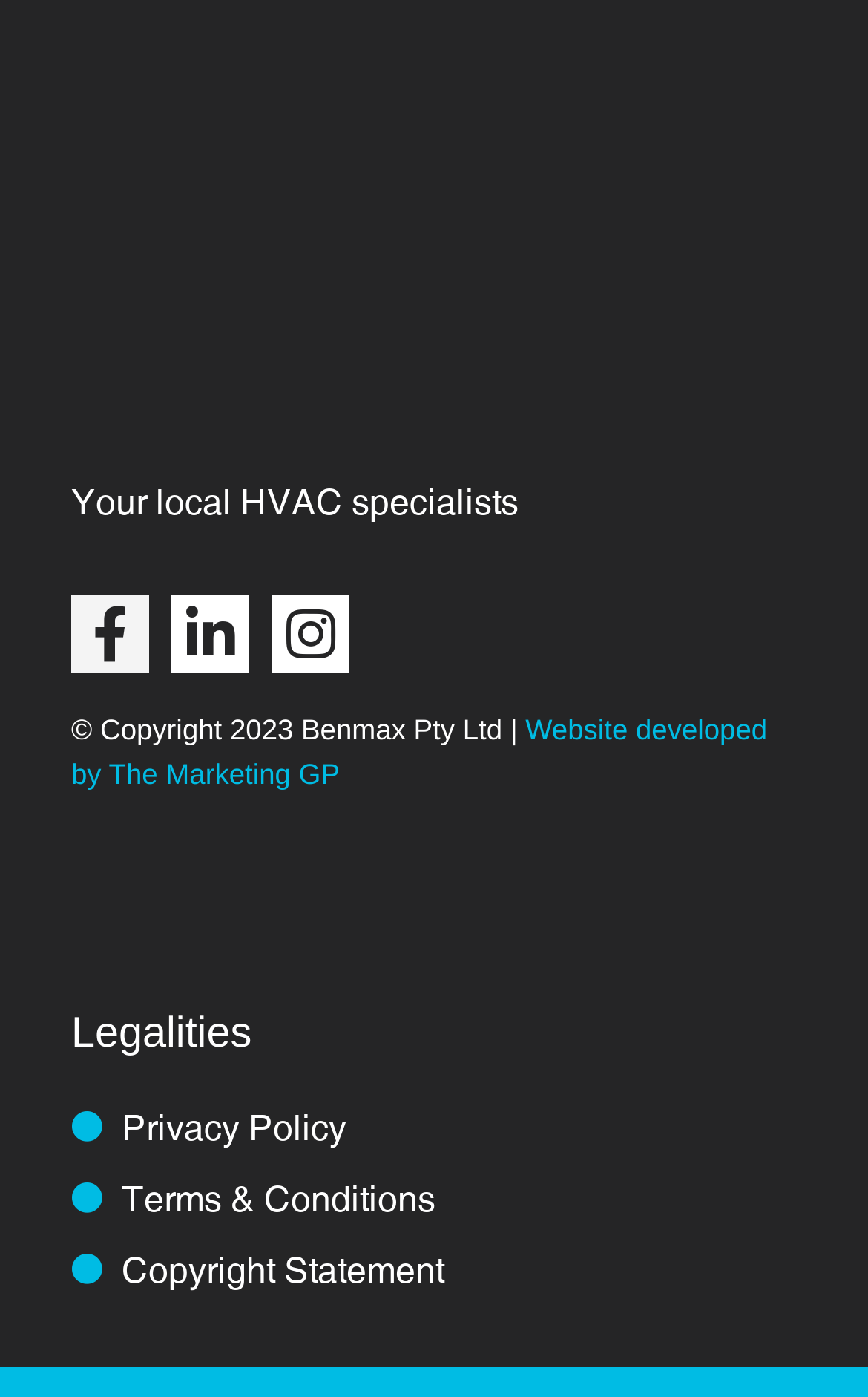What is the company name of the HVAC specialists?
Please answer the question with a detailed and comprehensive explanation.

The company name can be found in the copyright statement at the bottom of the webpage, which states '© Copyright 2023 Benmax Pty Ltd |'.